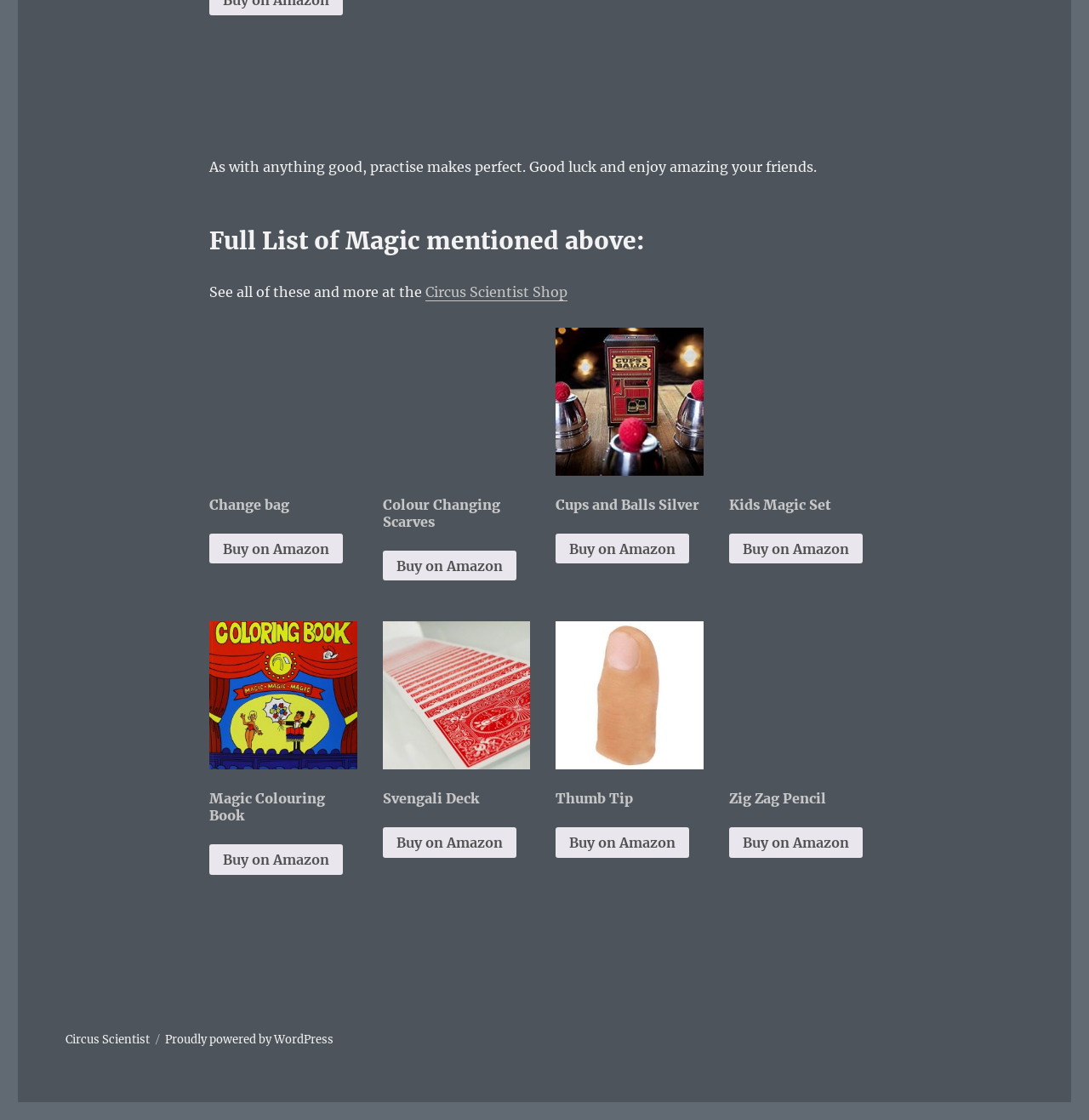Specify the bounding box coordinates of the element's region that should be clicked to achieve the following instruction: "View Colour Changing Scarves". The bounding box coordinates consist of four float numbers between 0 and 1, in the format [left, top, right, bottom].

[0.351, 0.293, 0.487, 0.479]